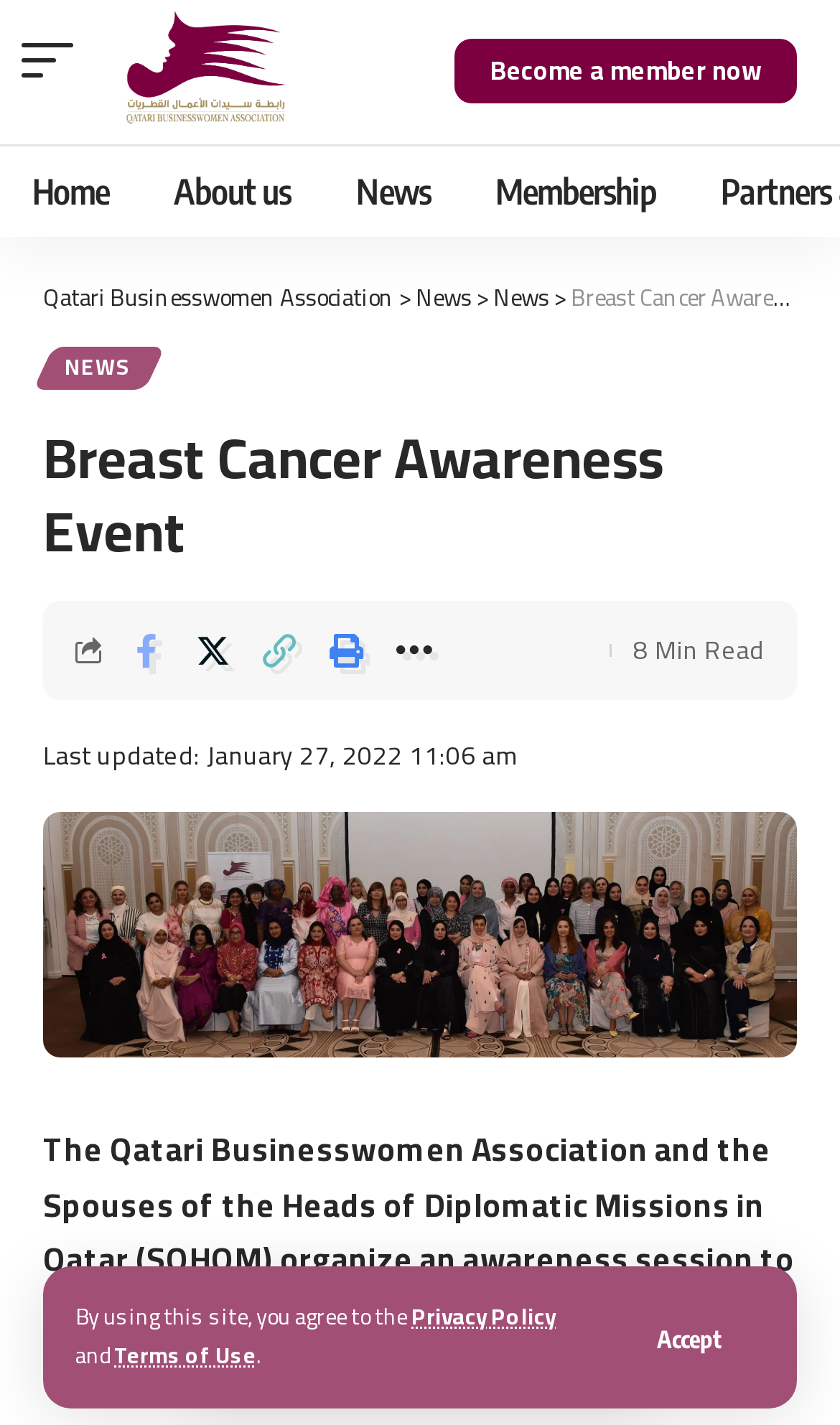Could you indicate the bounding box coordinates of the region to click in order to complete this instruction: "Click the link to become a member now".

[0.553, 0.043, 0.936, 0.058]